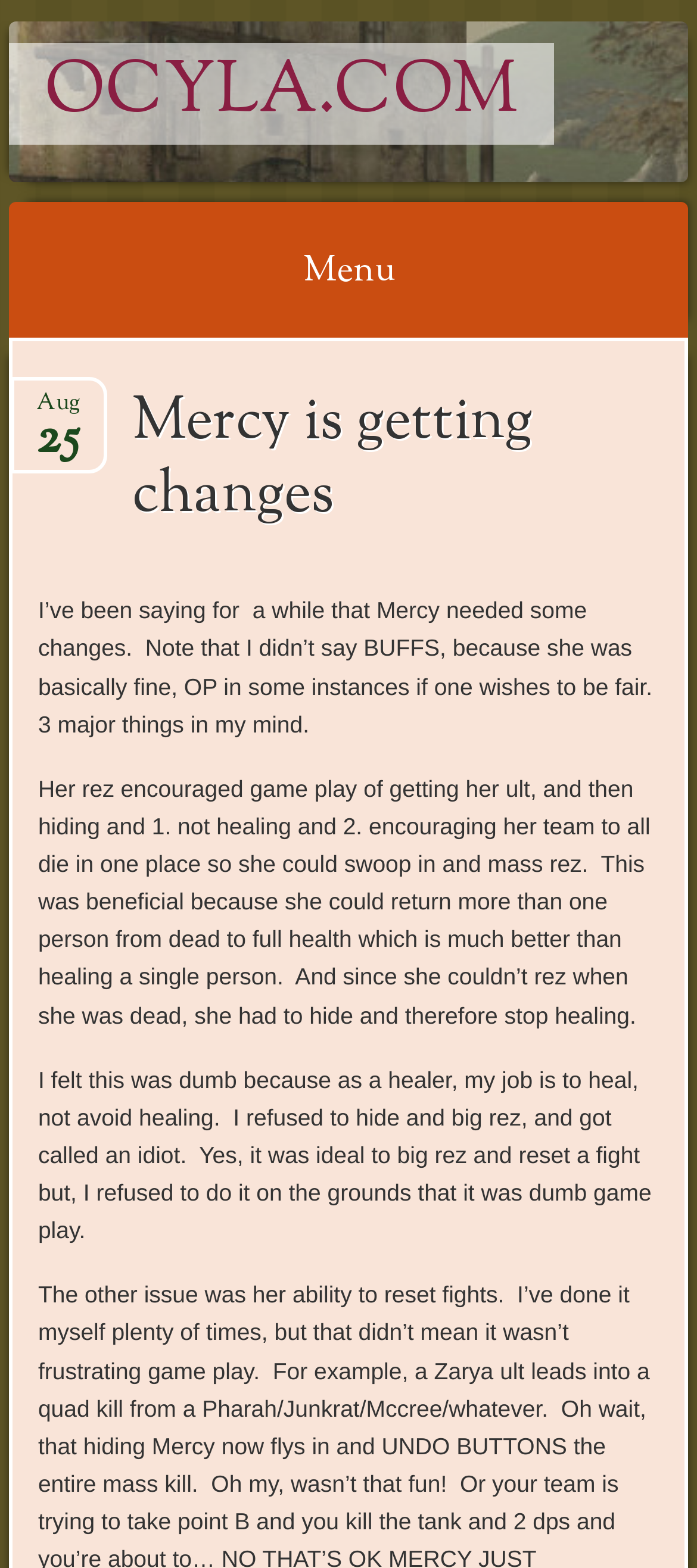Give a one-word or one-phrase response to the question: 
What is the author's role in the game?

Healer